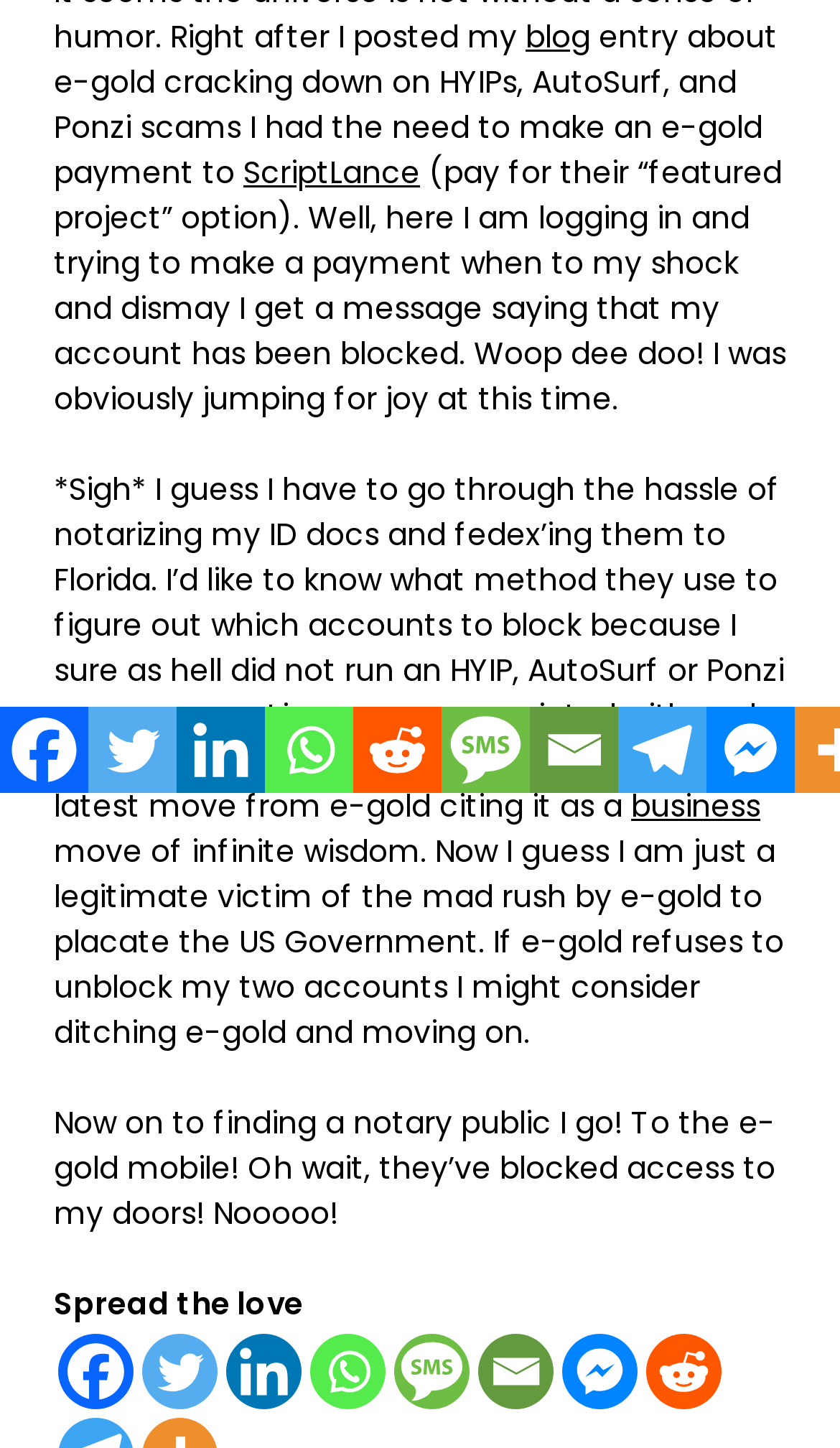Determine the bounding box coordinates for the HTML element mentioned in the following description: "ScriptLance". The coordinates should be a list of four floats ranging from 0 to 1, represented as [left, top, right, bottom].

[0.29, 0.104, 0.5, 0.134]